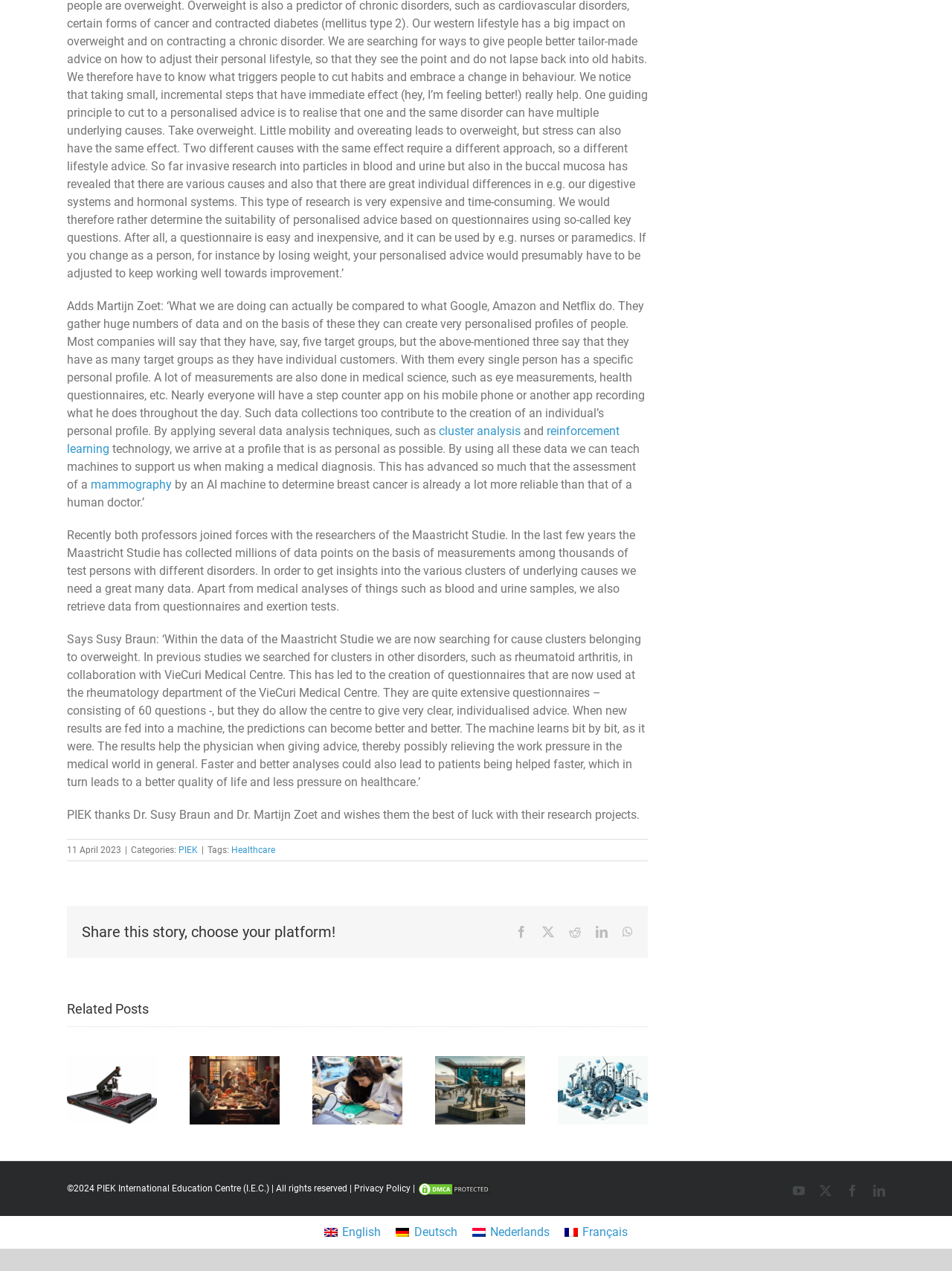Please answer the following query using a single word or phrase: 
What is the name of the professors mentioned?

Dr. Susy Braun and Dr. Martijn Zoet